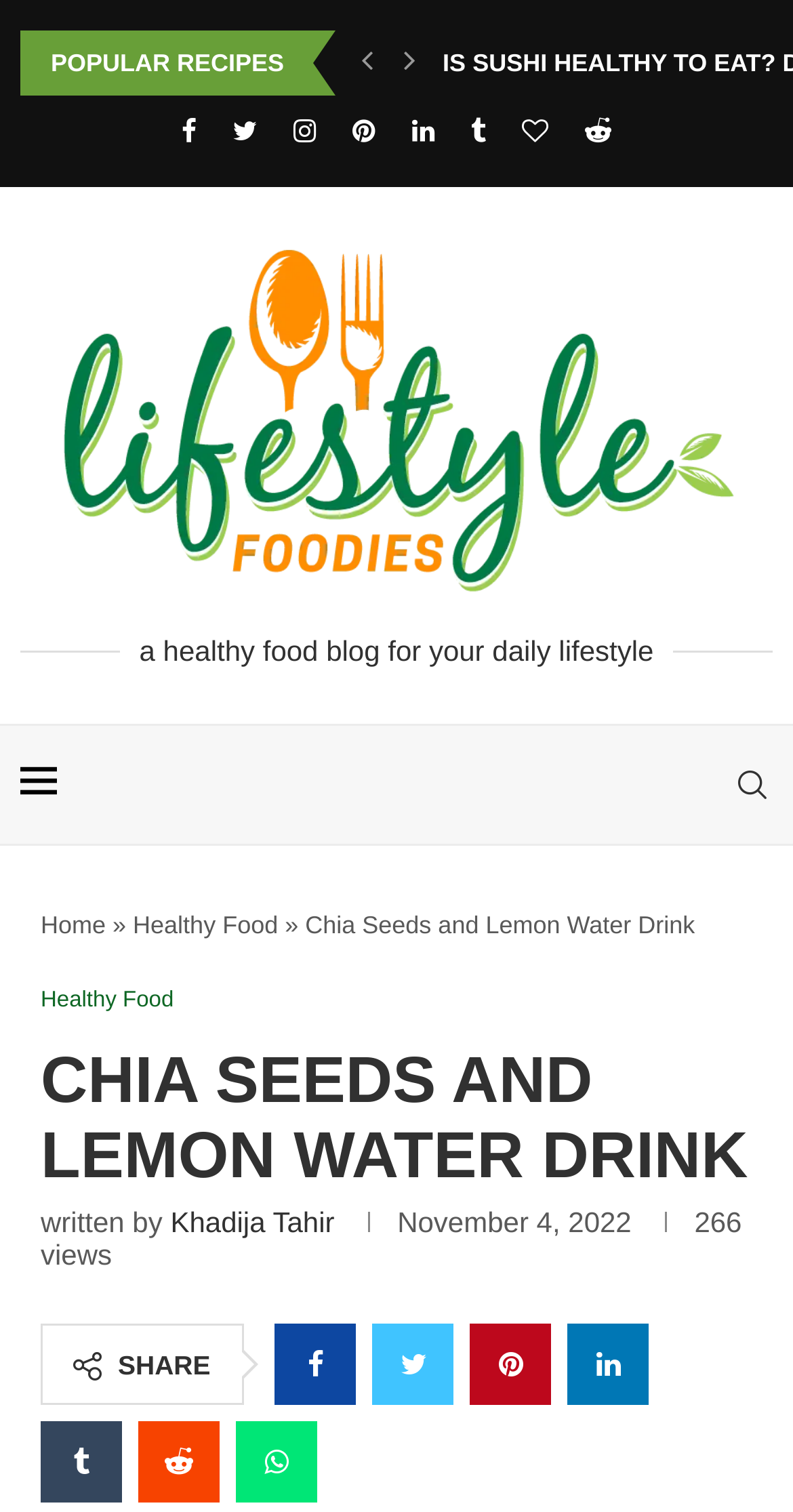Please answer the following question using a single word or phrase: What is the name of the blog?

Lifestyle Foodies